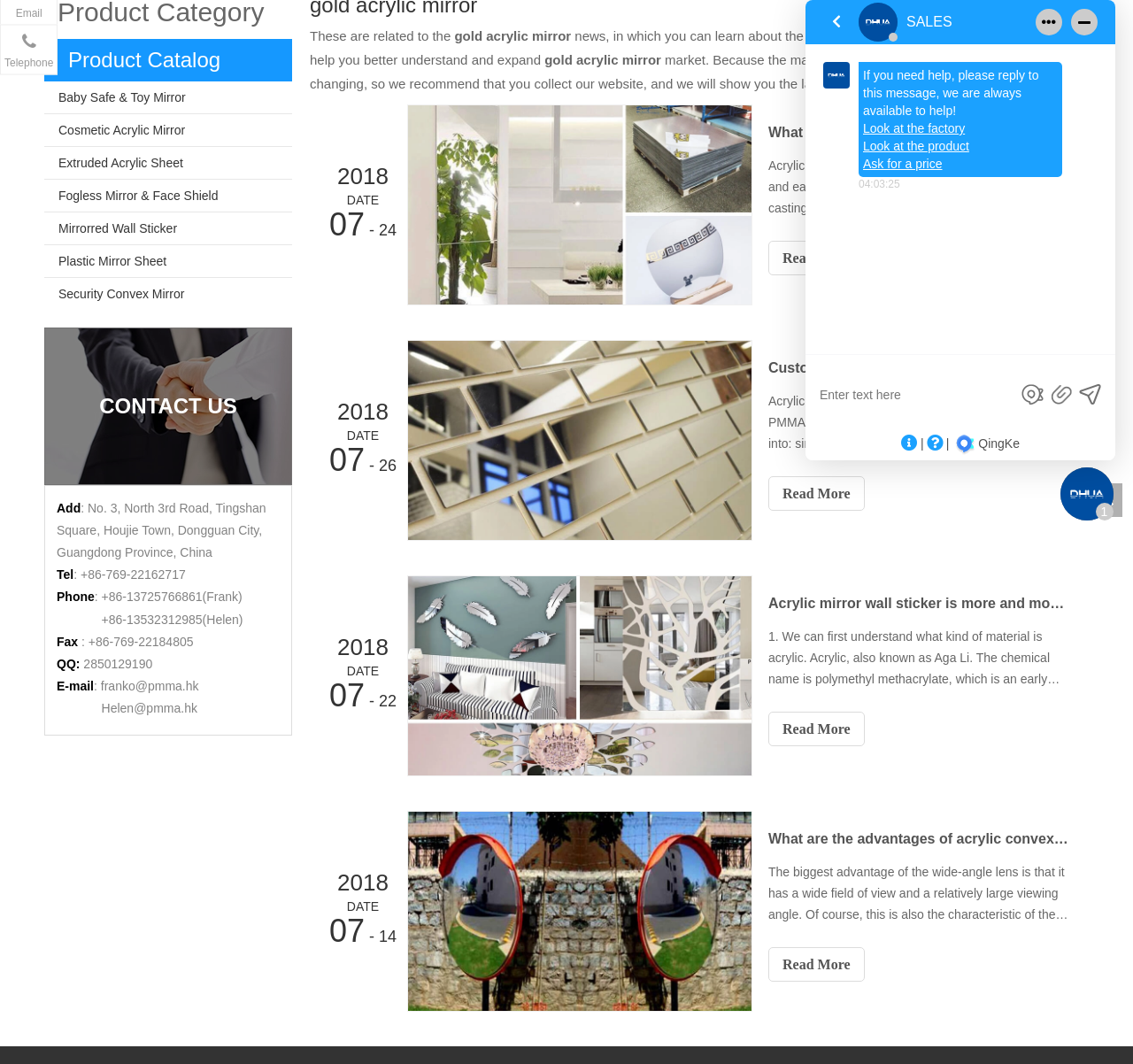Determine the bounding box coordinates for the UI element matching this description: "top".

[0.961, 0.454, 0.991, 0.486]